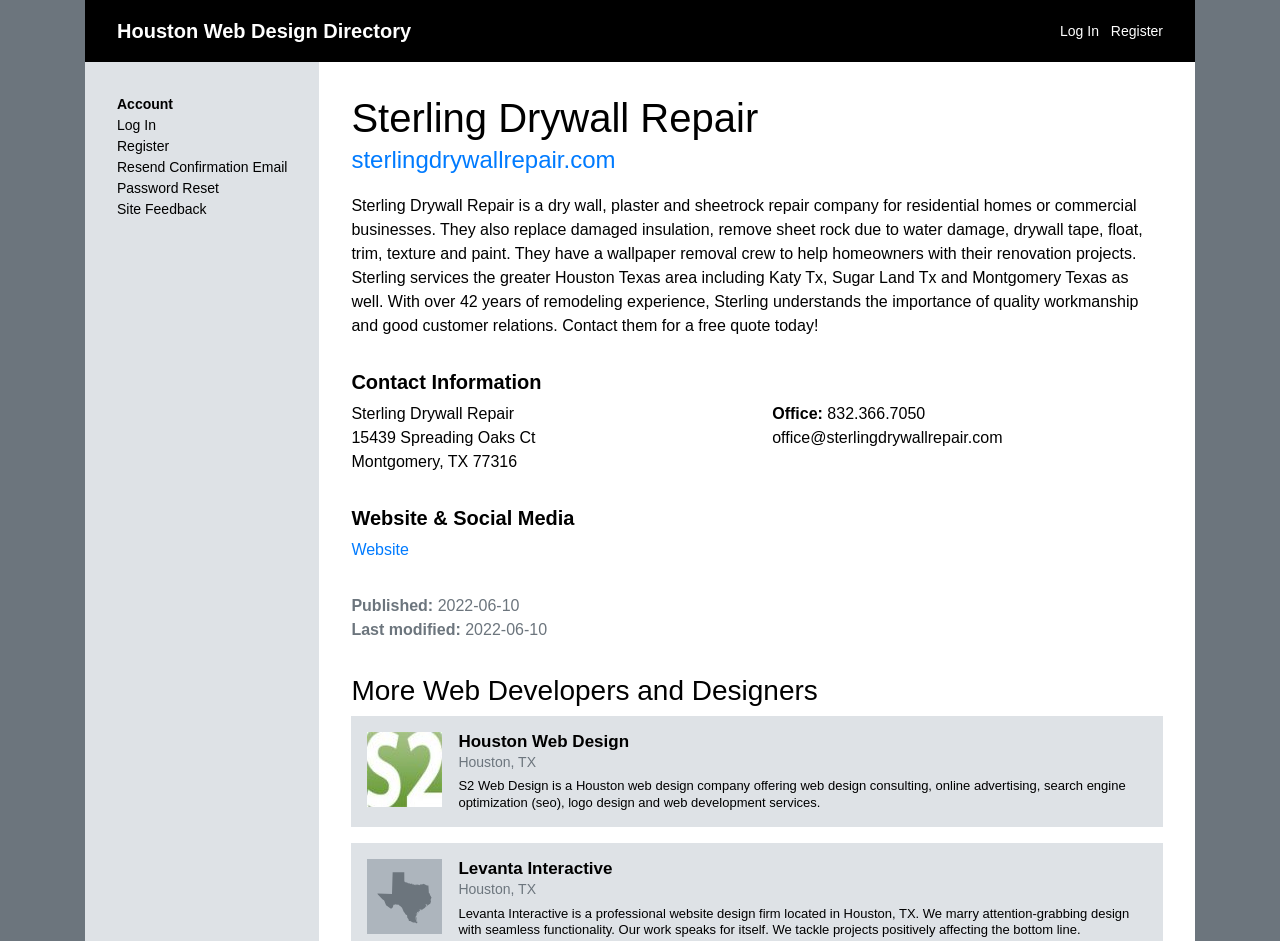Identify and extract the heading text of the webpage.

Sterling Drywall Repair